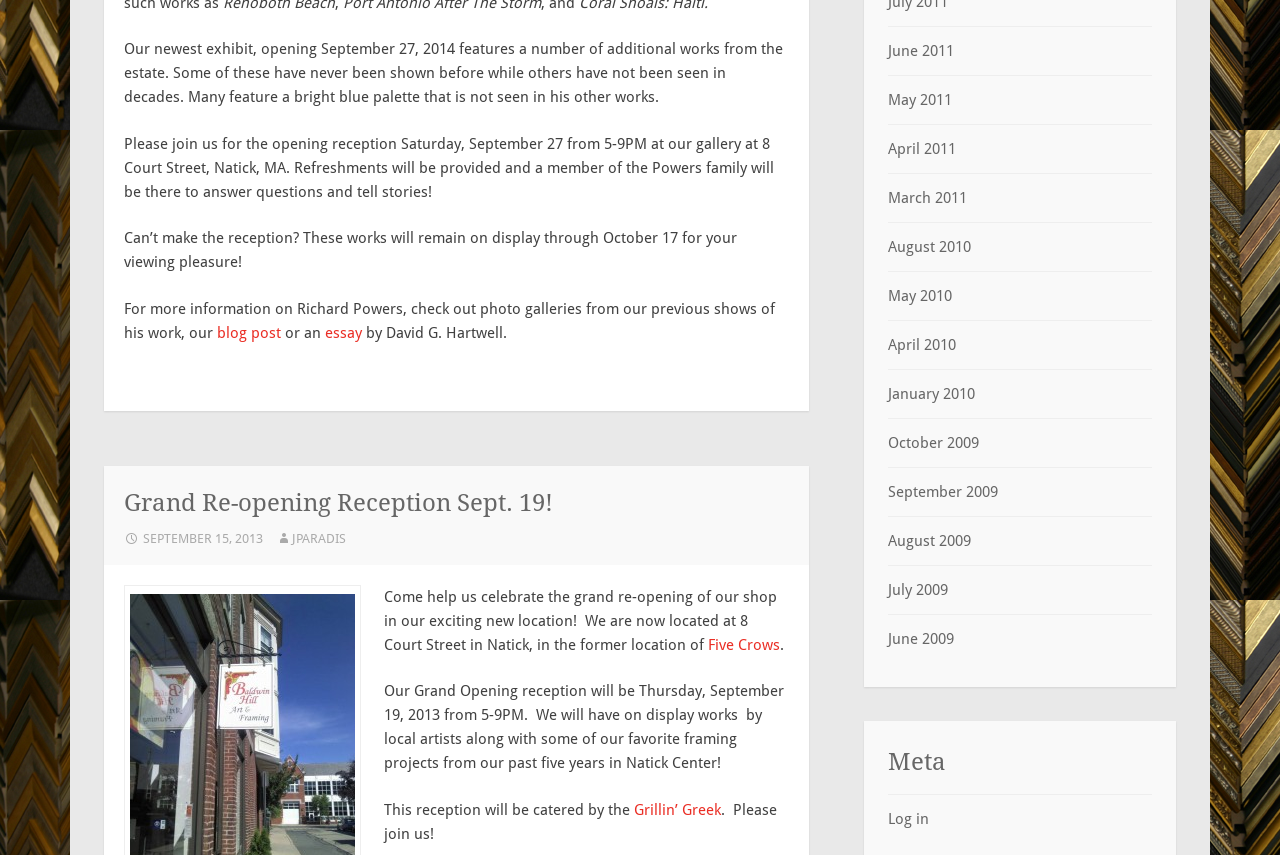What is the name of the former location of the shop?
From the details in the image, answer the question comprehensively.

The answer can be found in the text 'We are now located at 8 Court Street in Natick, in the former location of Five Crows.'